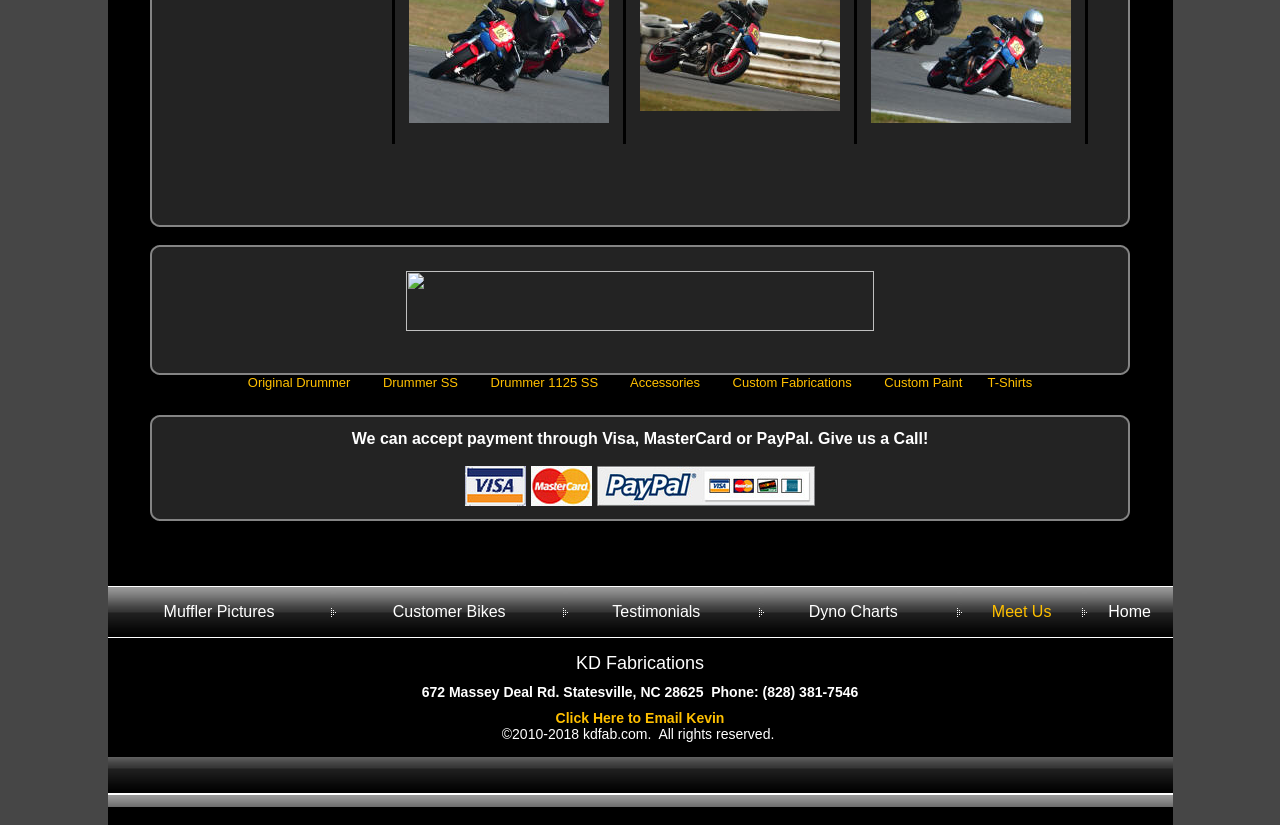Pinpoint the bounding box coordinates for the area that should be clicked to perform the following instruction: "Click on T-Shirts".

[0.771, 0.455, 0.806, 0.473]